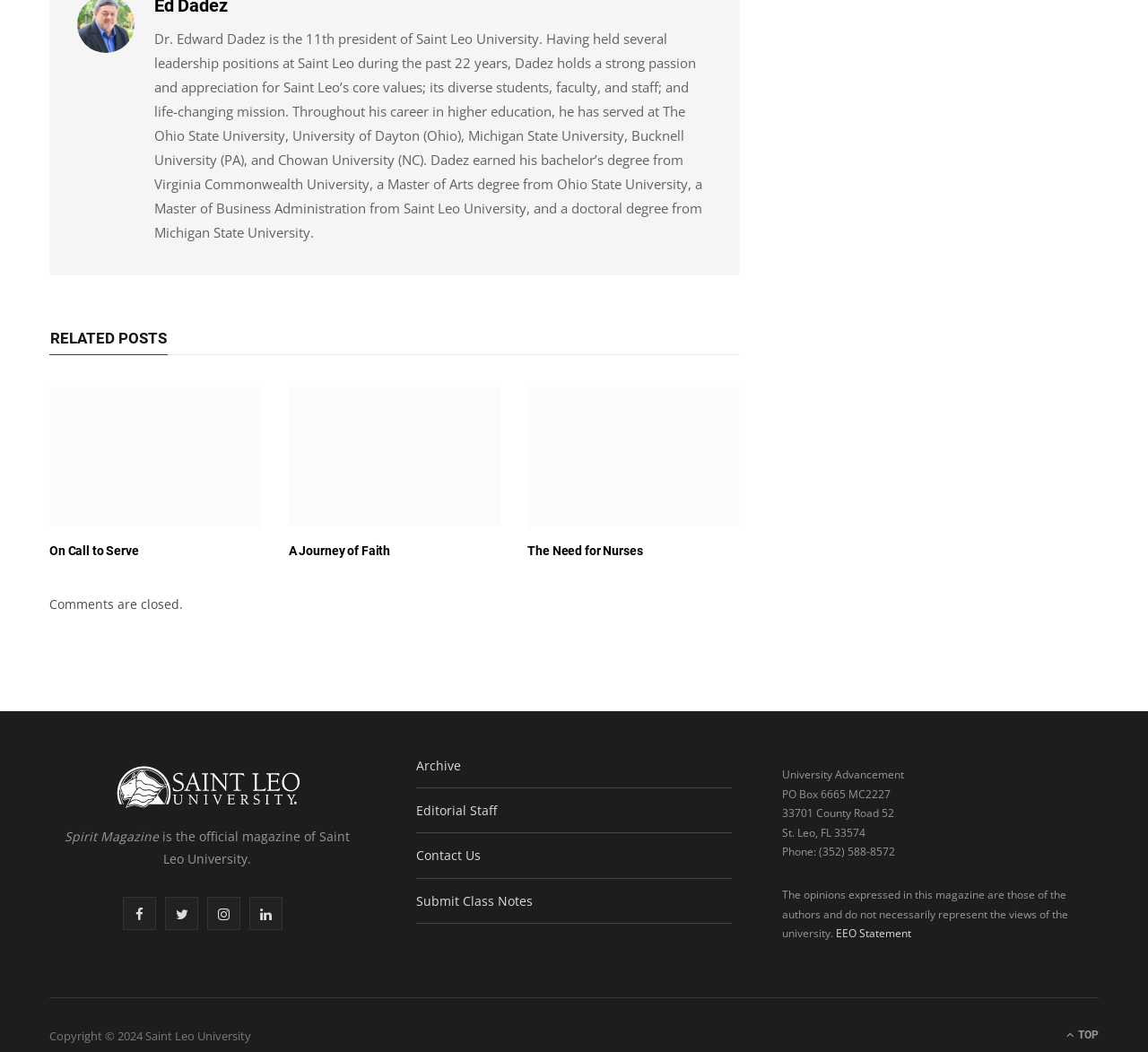Please answer the following question as detailed as possible based on the image: 
How many related posts are listed on the page?

The answer can be found by counting the number of article elements, which contain the related posts. There are three article elements, each with a link, image, and heading.